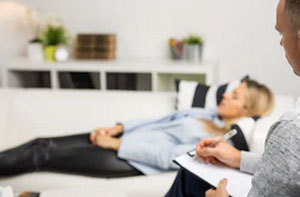What is the atmosphere of the setting? From the image, respond with a single word or brief phrase.

Calm and professional